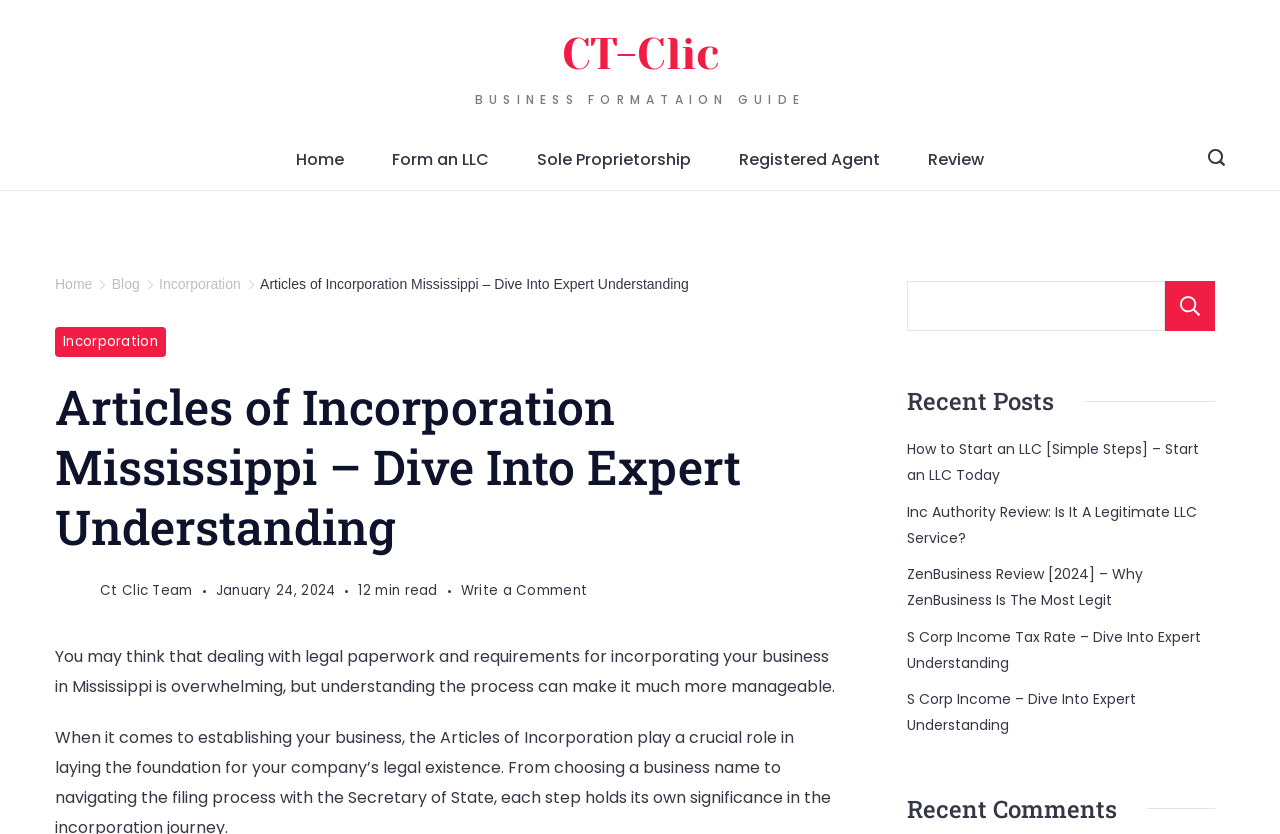What is the main topic of this webpage?
Respond to the question with a single word or phrase according to the image.

Articles of Incorporation Mississippi